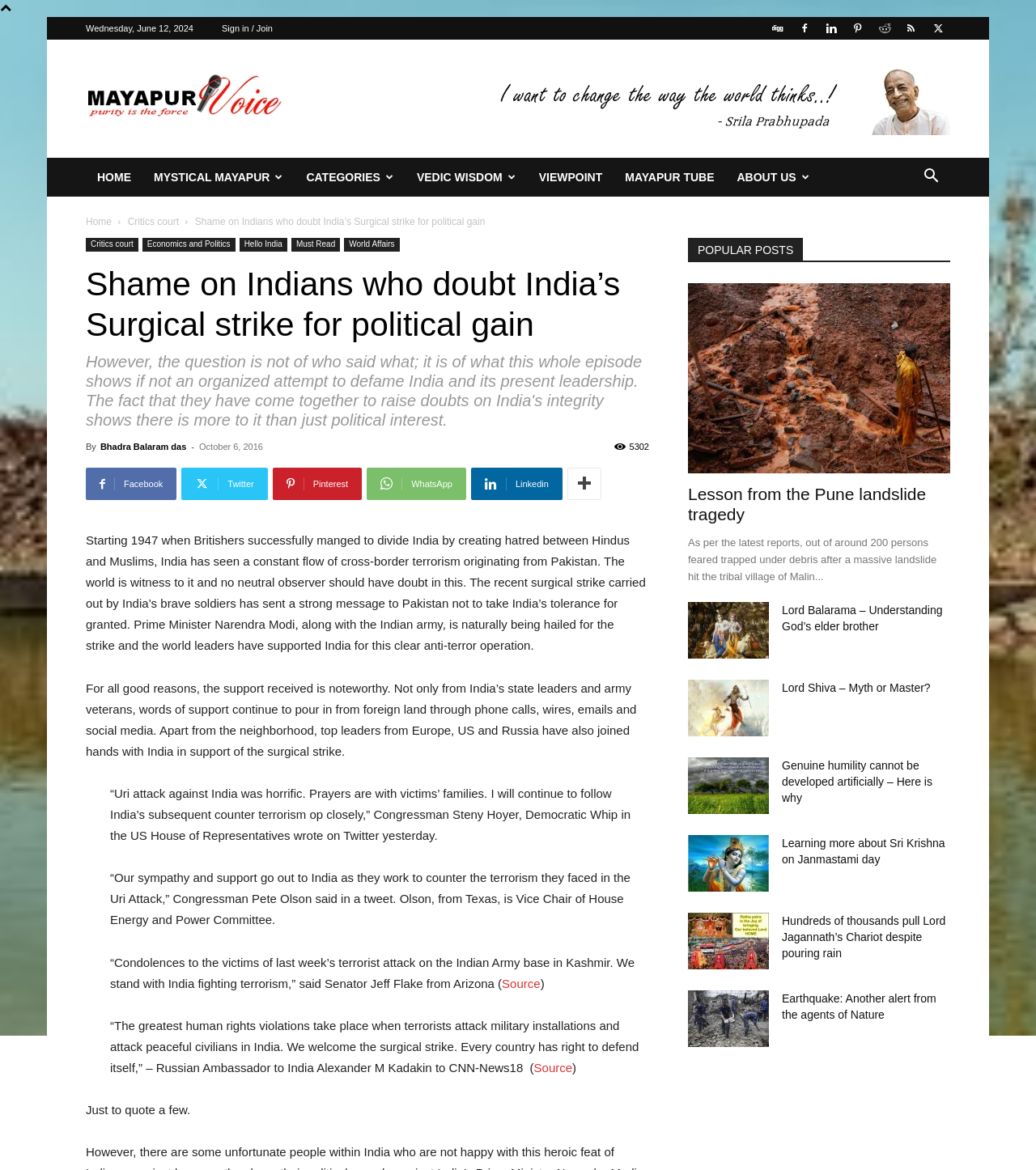Determine the main heading of the webpage and generate its text.

Shame on Indians who doubt India’s Surgical strike for political gain